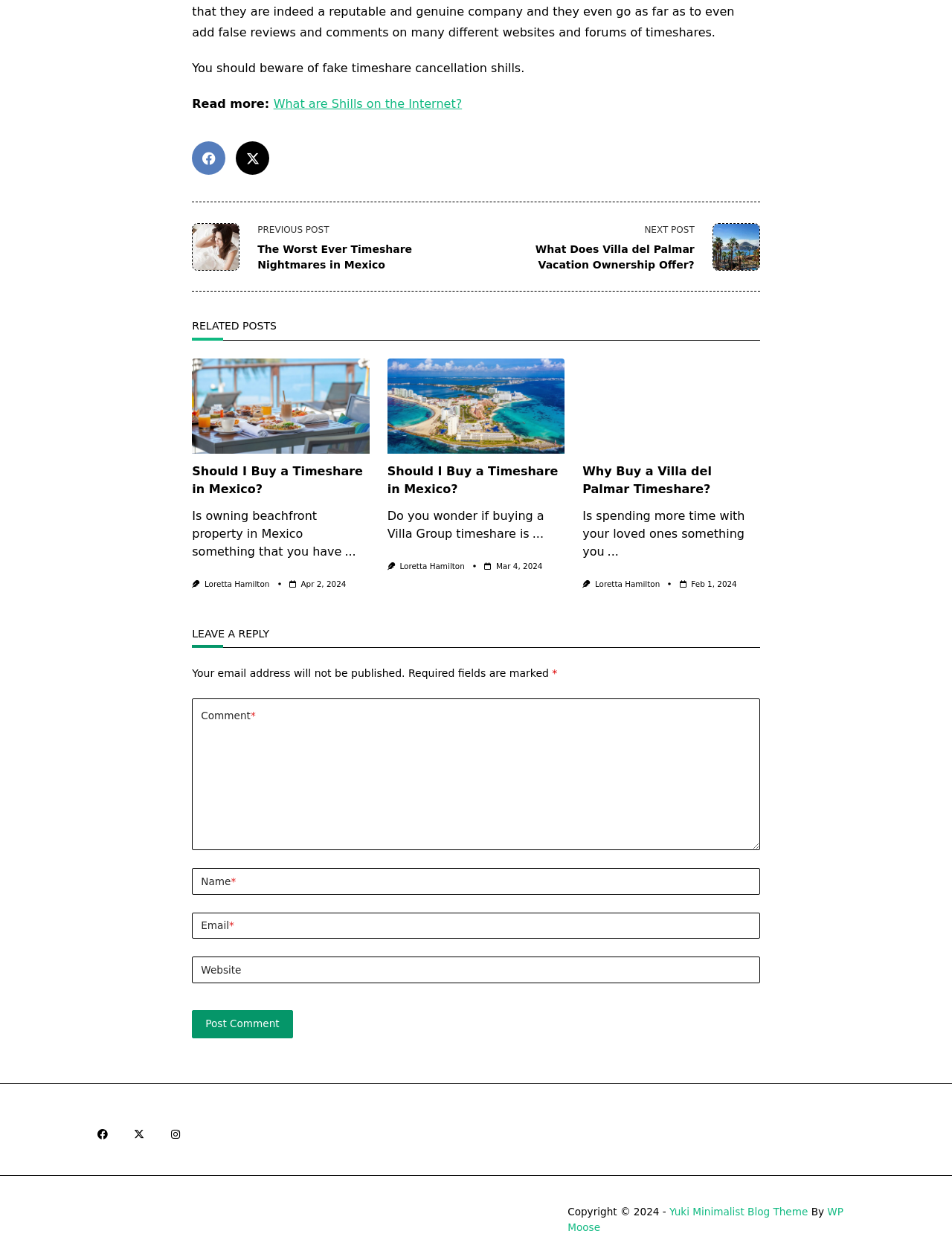Can you specify the bounding box coordinates of the area that needs to be clicked to fulfill the following instruction: "Leave a reply"?

[0.202, 0.498, 0.798, 0.516]